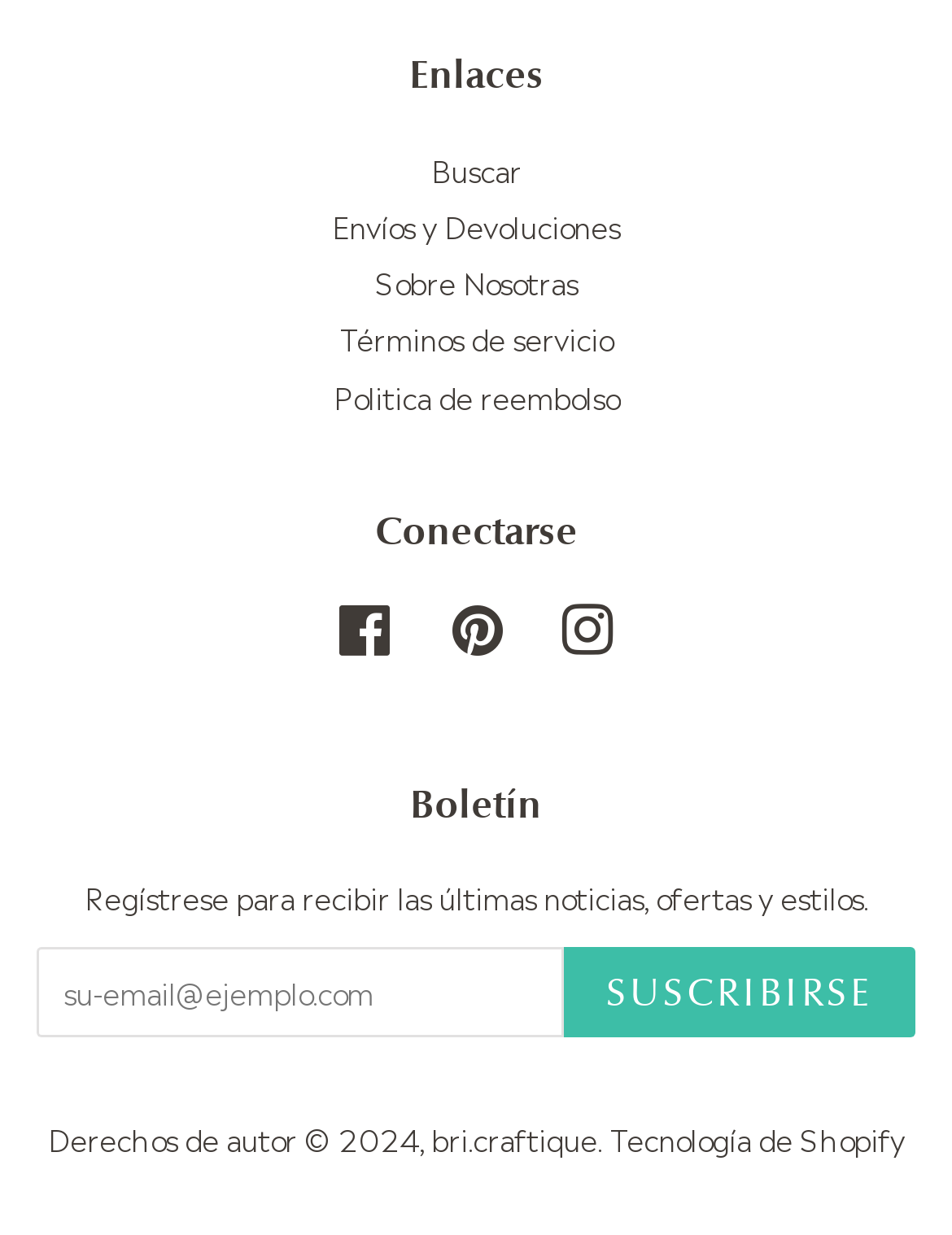Please identify the bounding box coordinates of the element on the webpage that should be clicked to follow this instruction: "Learn about Envíos y Devoluciones". The bounding box coordinates should be given as four float numbers between 0 and 1, formatted as [left, top, right, bottom].

[0.349, 0.164, 0.651, 0.2]